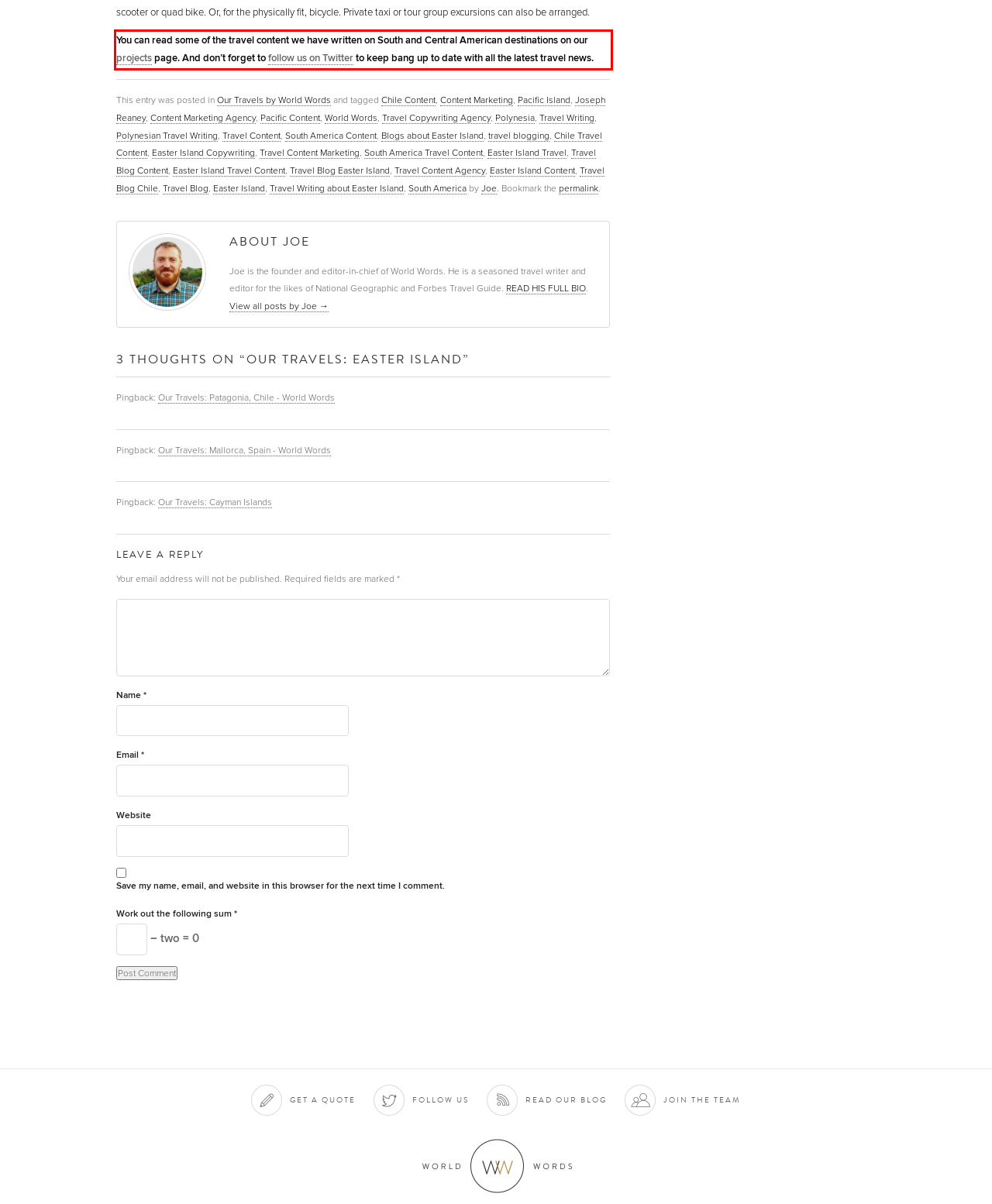In the screenshot of the webpage, find the red bounding box and perform OCR to obtain the text content restricted within this red bounding box.

You can read some of the travel content we have written on South and Central American destinations on our projects page. And don’t forget to follow us on Twitter to keep bang up to date with all the latest travel news.